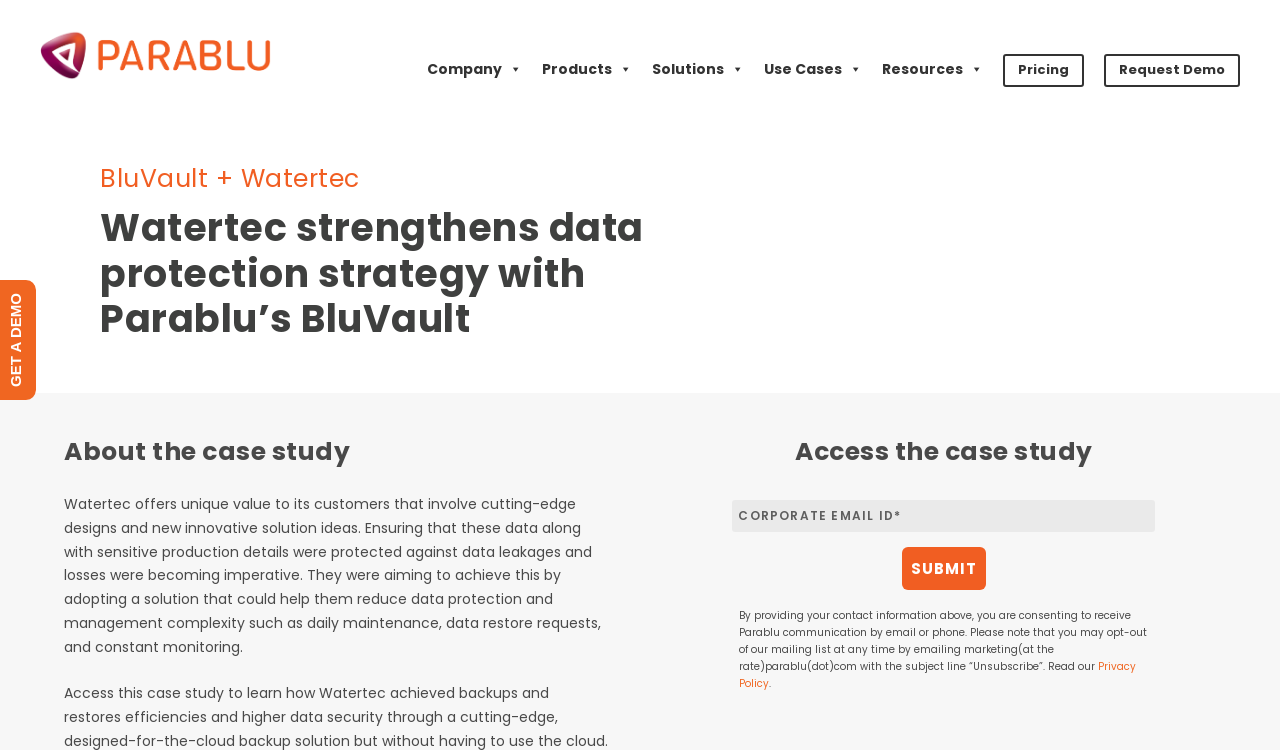What is required to access the case study?
Please answer the question with a detailed and comprehensive explanation.

The textbox element with the label 'Corporate email id*' is marked as required, which implies that a corporate email id is necessary to access the case study.